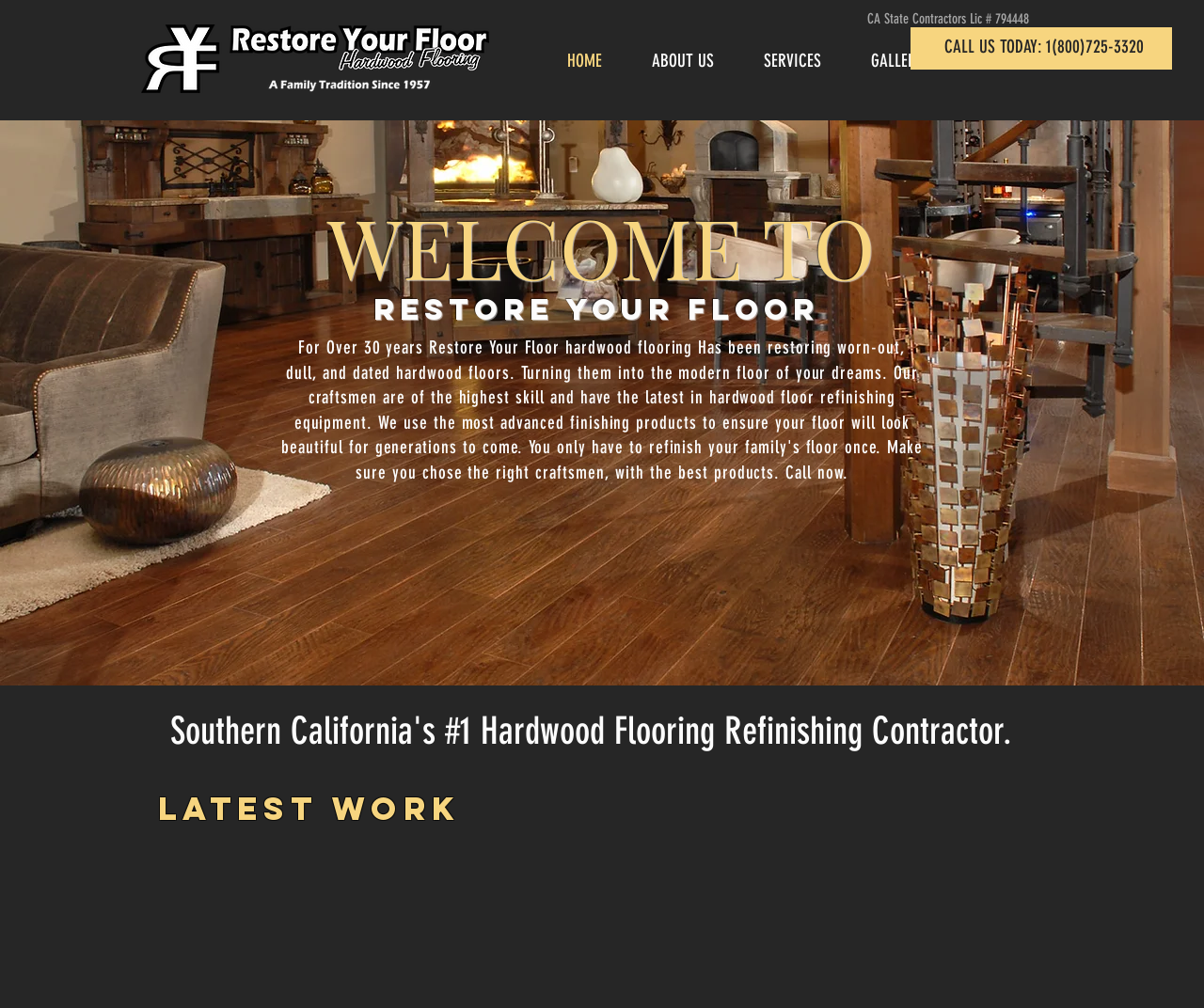Using the provided element description: "GALLERY", determine the bounding box coordinates of the corresponding UI element in the screenshot.

[0.712, 0.047, 0.796, 0.074]